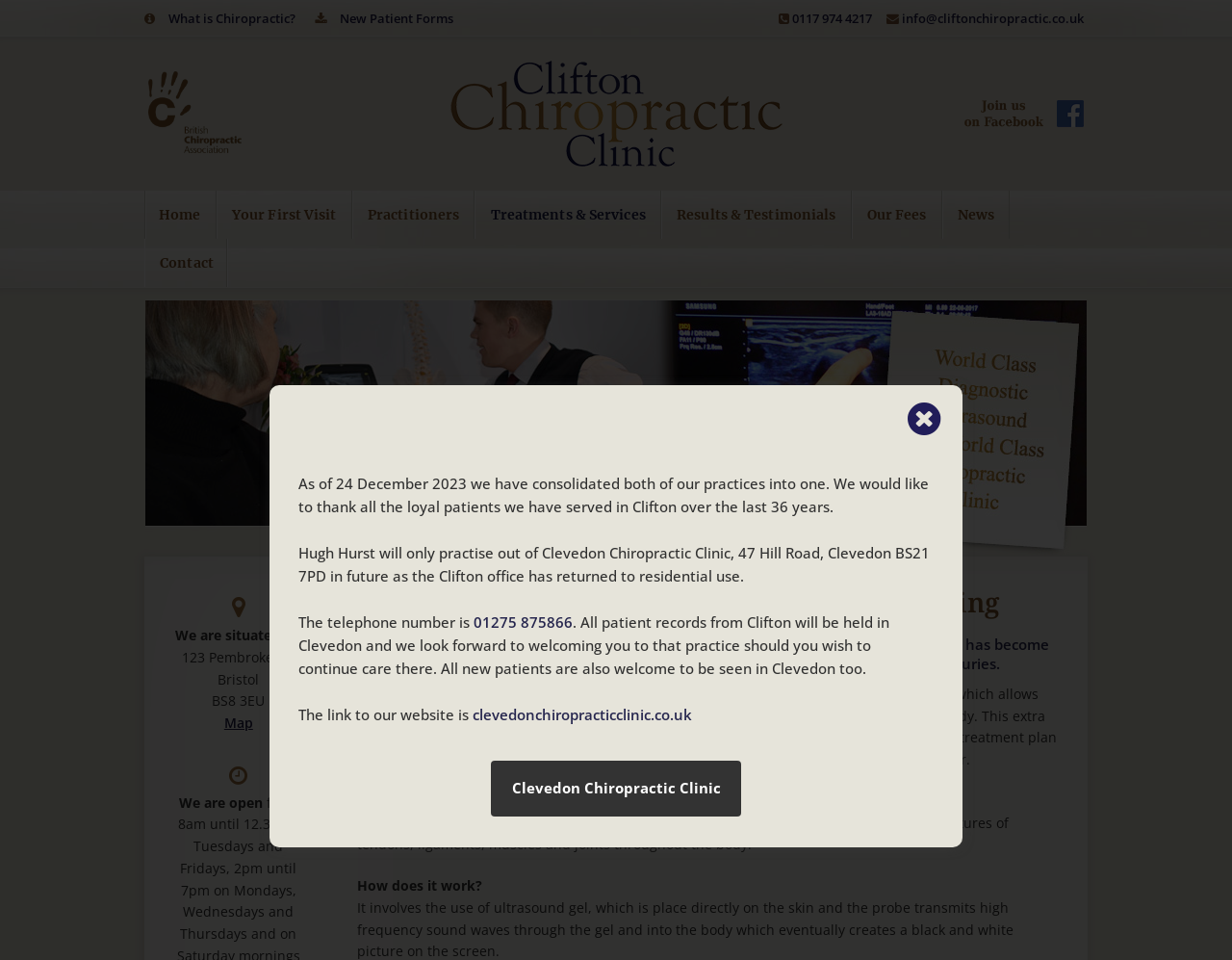Find the bounding box of the web element that fits this description: "Uncategorized".

None